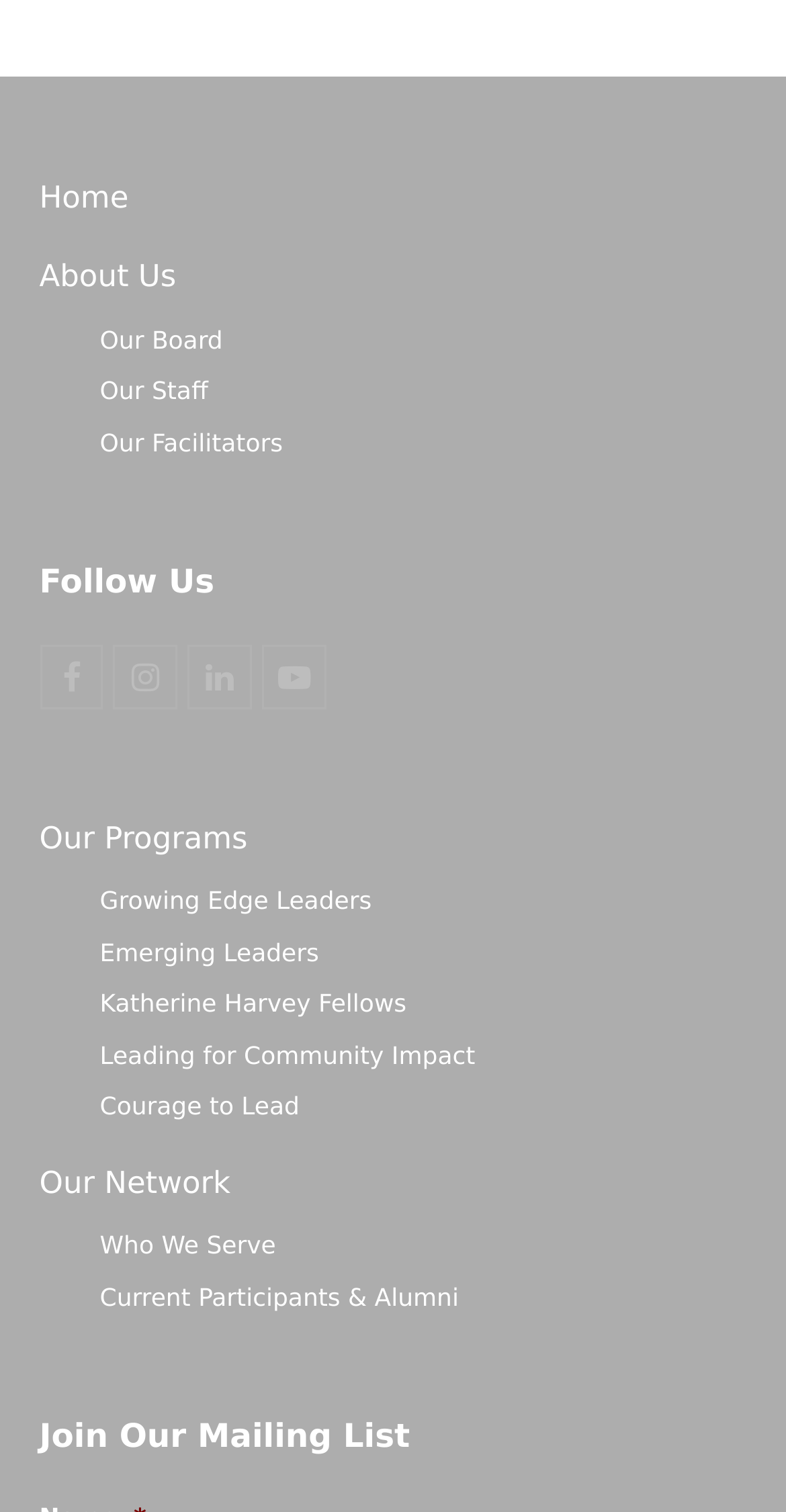Using a single word or phrase, answer the following question: 
How many links are under the 'Our Programs' section?

5